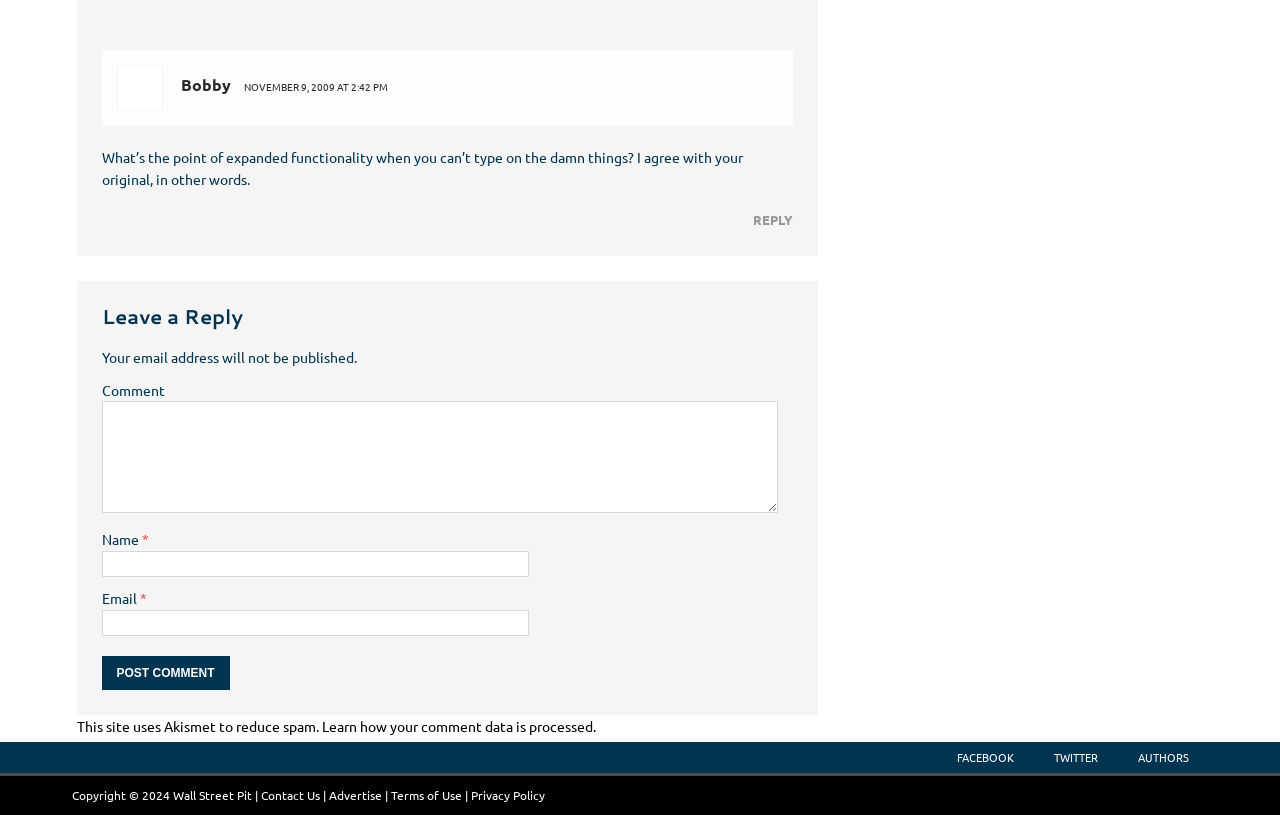Locate the bounding box coordinates of the area you need to click to fulfill this instruction: 'Learn how your comment data is processed'. The coordinates must be in the form of four float numbers ranging from 0 to 1: [left, top, right, bottom].

[0.251, 0.879, 0.463, 0.901]